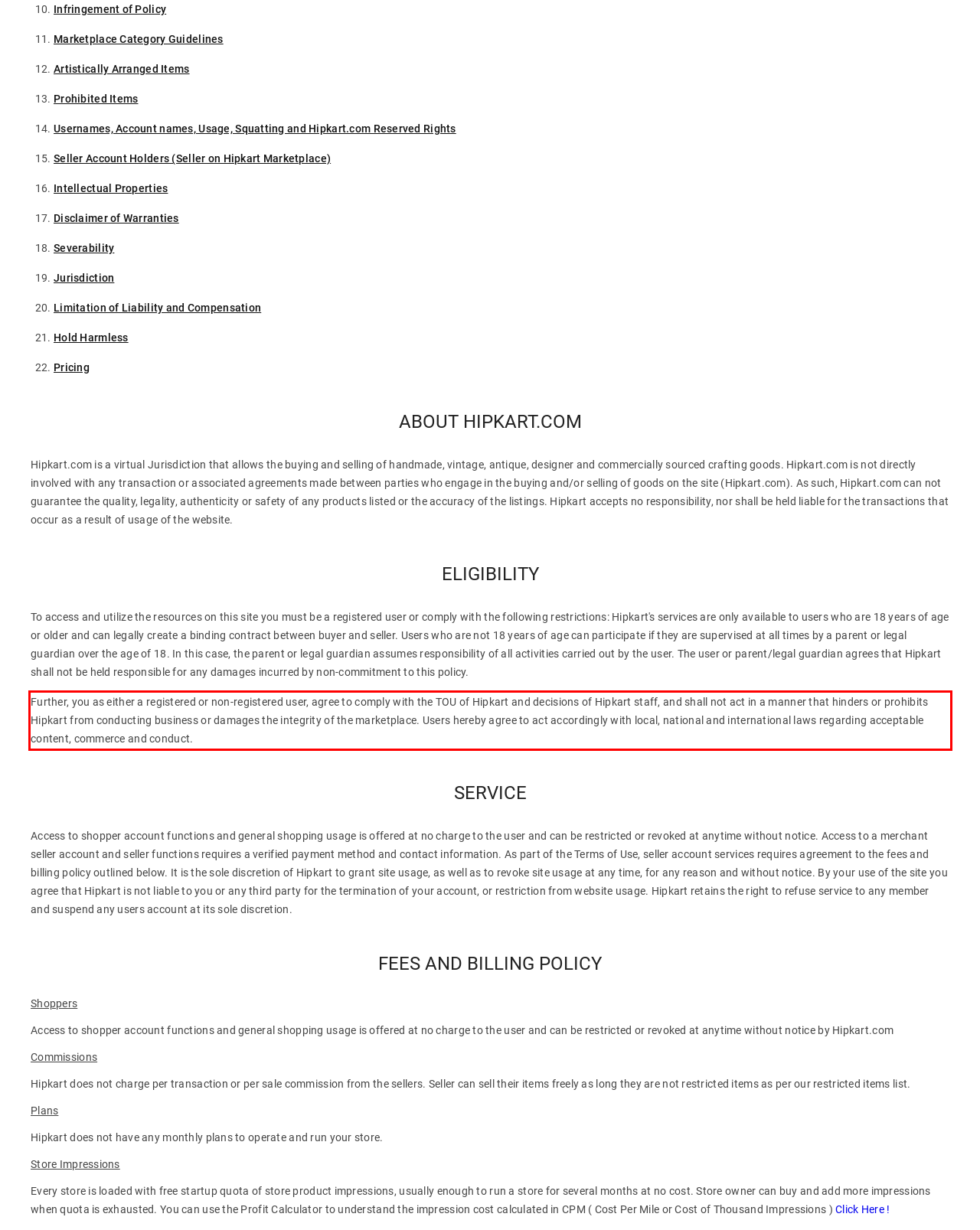Given a screenshot of a webpage with a red bounding box, extract the text content from the UI element inside the red bounding box.

Further, you as either a registered or non-registered user, agree to comply with the TOU of Hipkart and decisions of Hipkart staff, and shall not act in a manner that hinders or prohibits Hipkart from conducting business or damages the integrity of the marketplace. Users hereby agree to act accordingly with local, national and international laws regarding acceptable content, commerce and conduct.